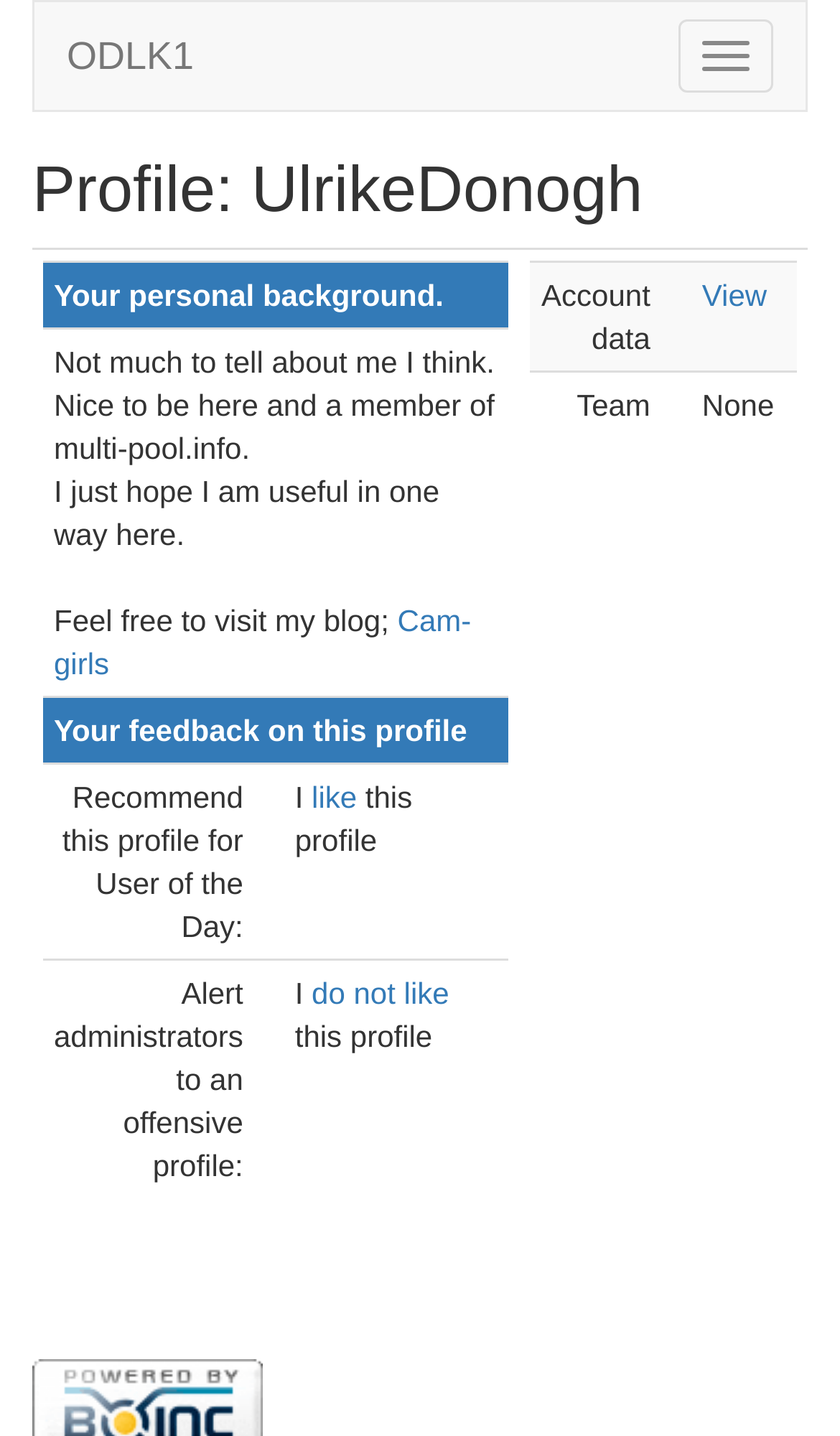Identify the bounding box for the UI element described as: "parent_node: ODLK1". Ensure the coordinates are four float numbers between 0 and 1, formatted as [left, top, right, bottom].

[0.808, 0.014, 0.921, 0.064]